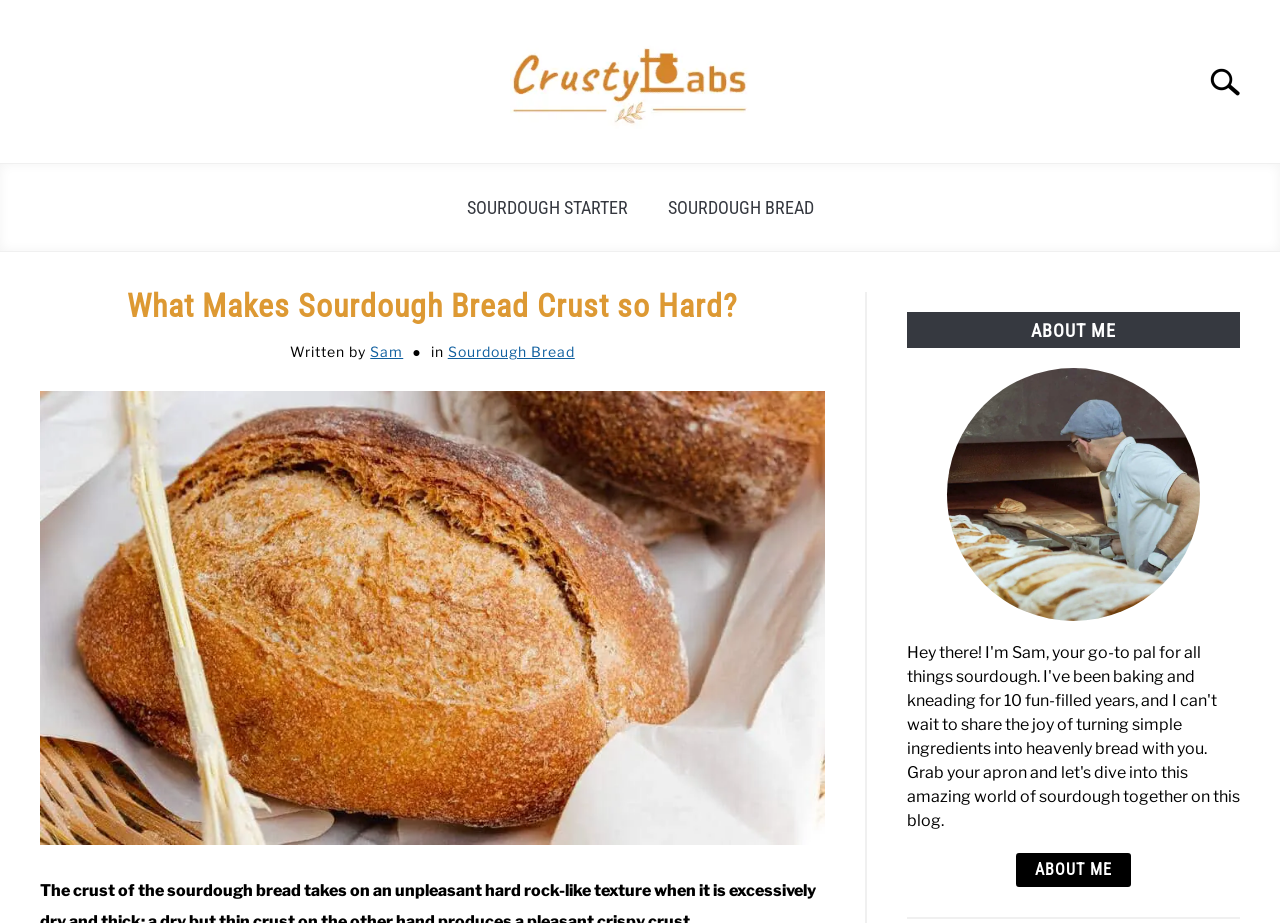Determine the bounding box coordinates for the HTML element mentioned in the following description: "Sourdough Bread". The coordinates should be a list of four floats ranging from 0 to 1, represented as [left, top, right, bottom].

[0.506, 0.2, 0.651, 0.251]